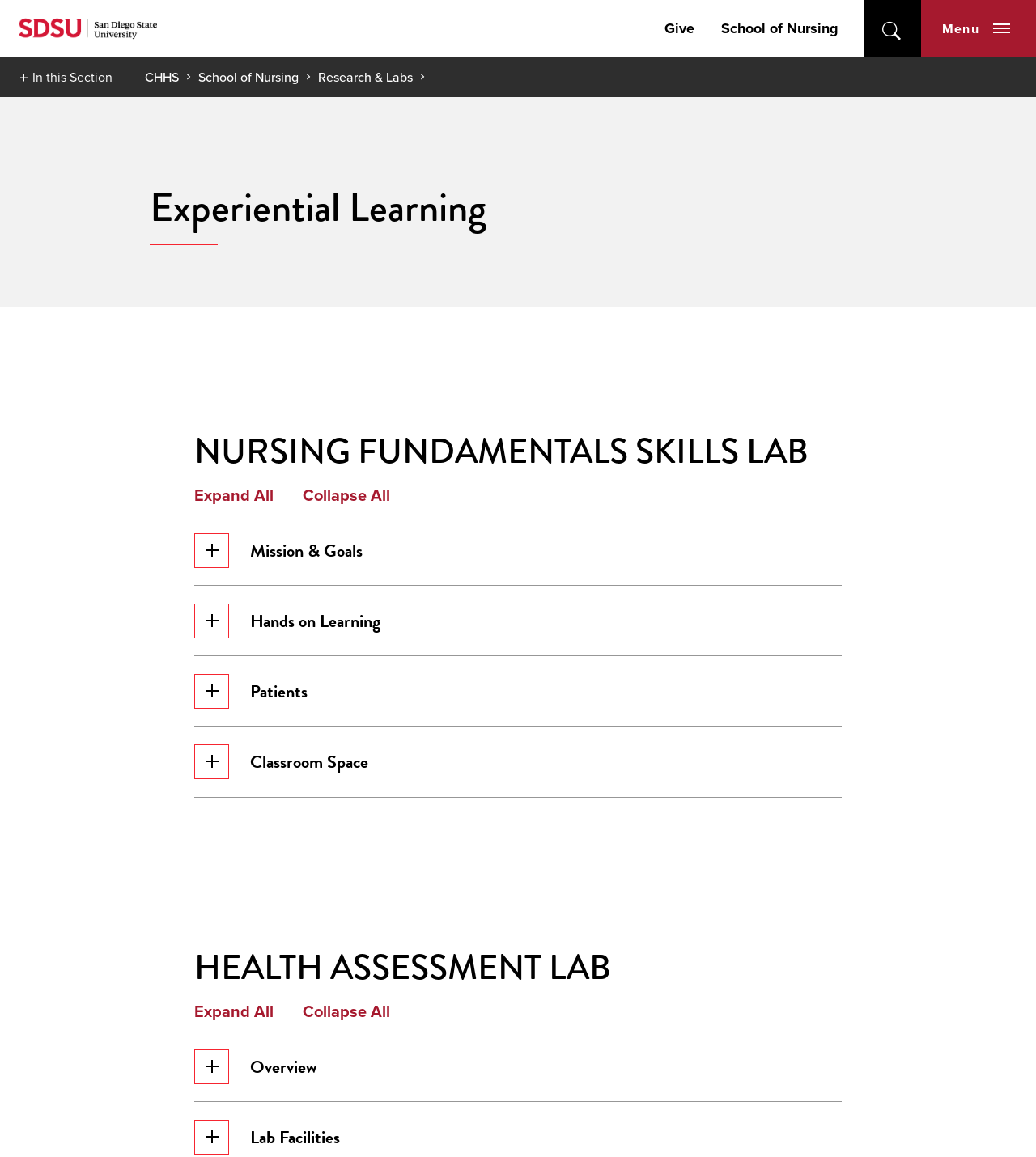Answer the question in a single word or phrase:
What is the name of the lab?

NURSING FUNDAMENTALS SKILLS LAB